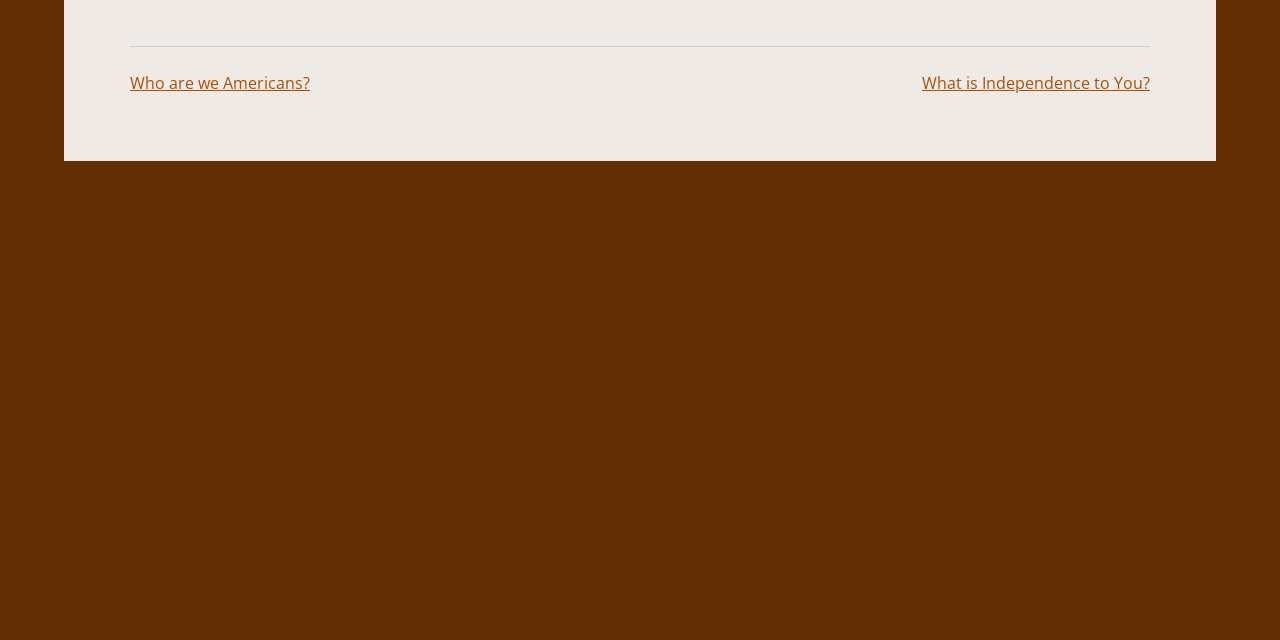Identify the bounding box for the element characterized by the following description: "Who are we Americans?".

[0.102, 0.113, 0.242, 0.147]